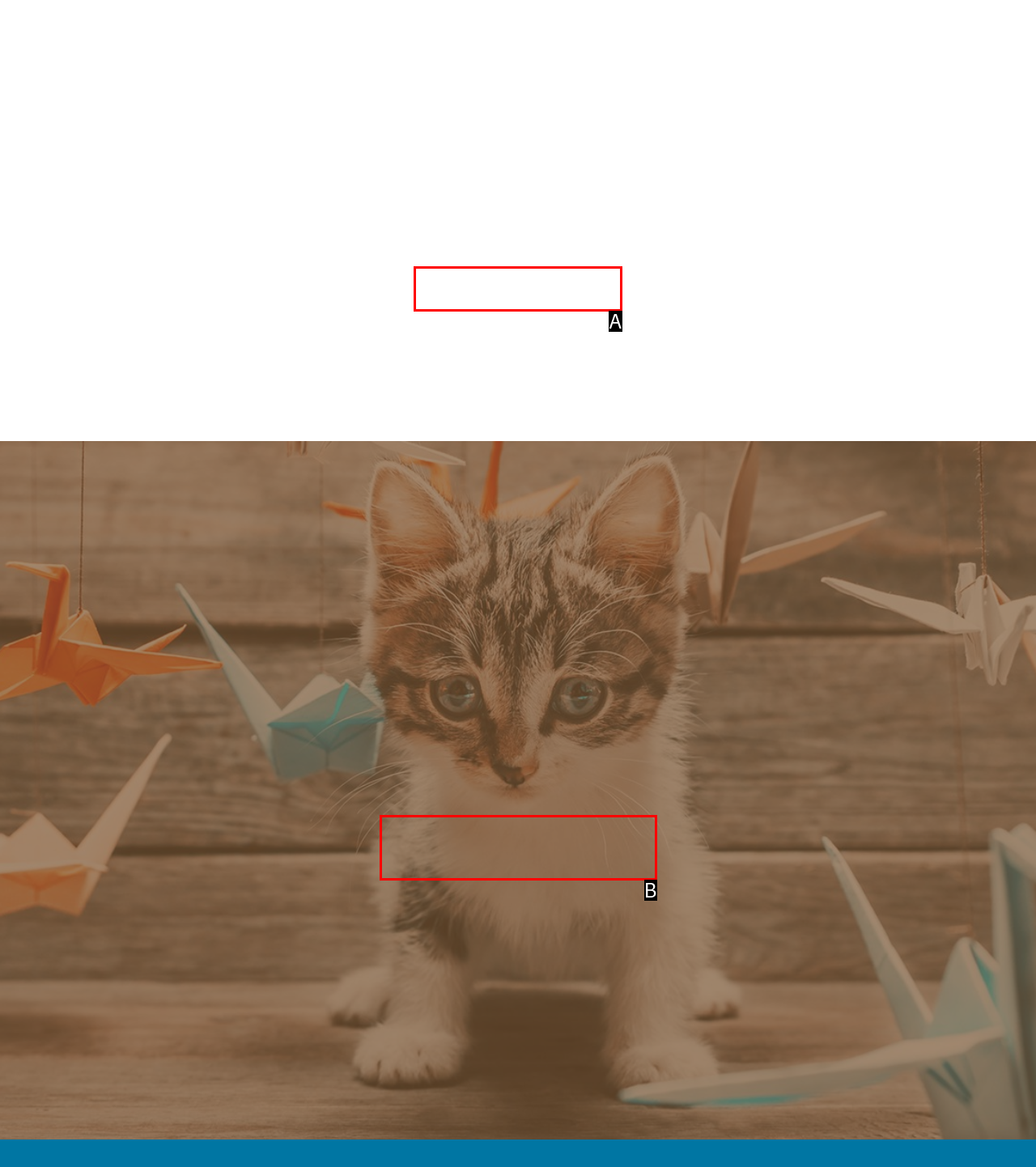Which HTML element among the options matches this description: Read More Client Reviews? Answer with the letter representing your choice.

A